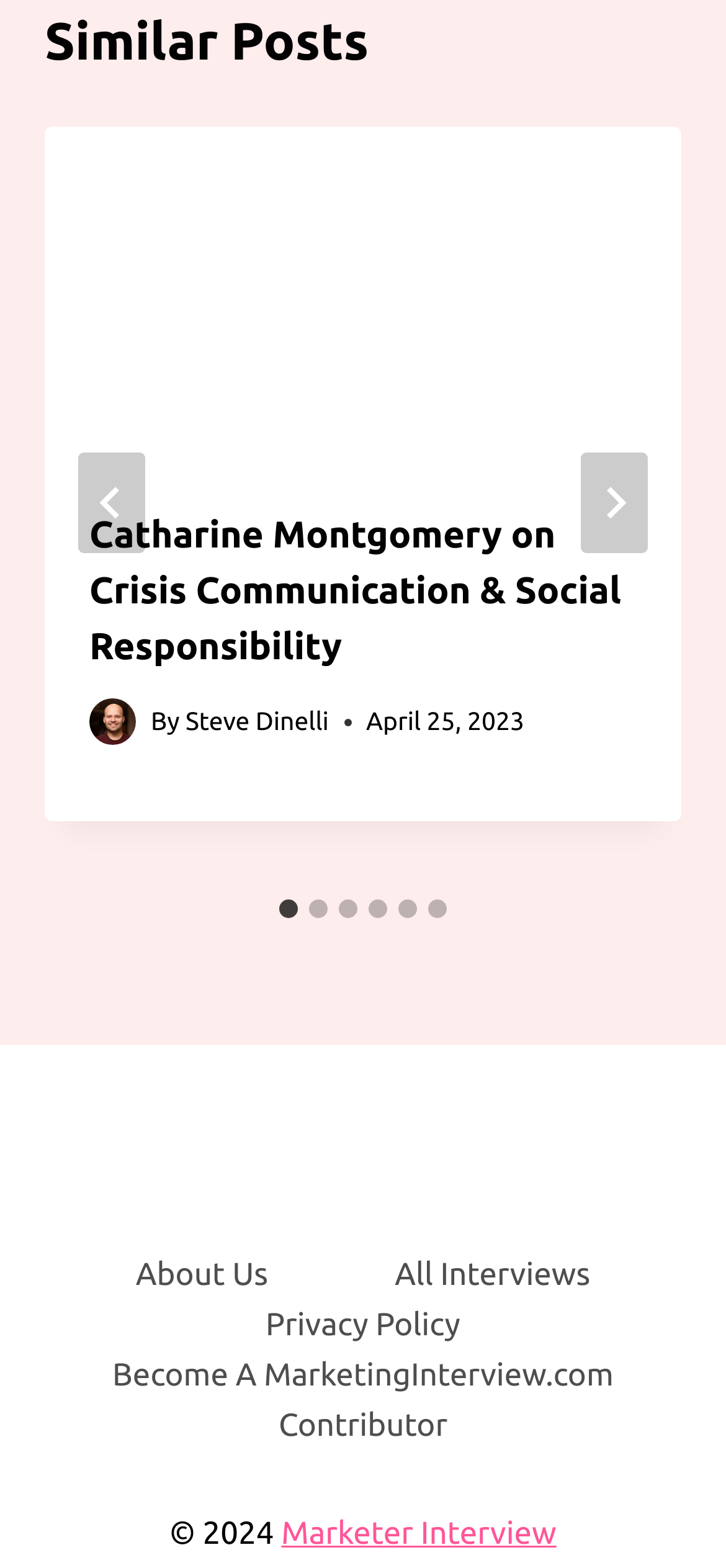What is the name of the website?
Provide a well-explained and detailed answer to the question.

I found the name of the website by looking at the link element at the bottom of the page, which says 'Marketer Interview'.